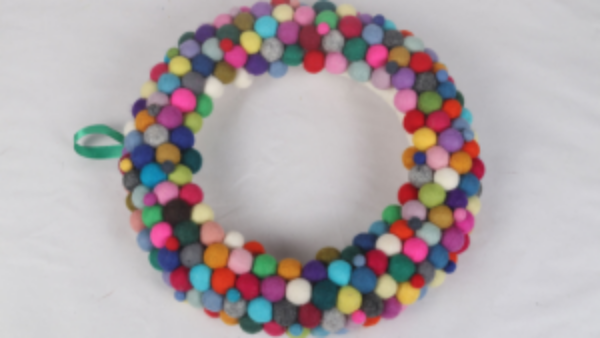Answer the question in a single word or phrase:
What is the purpose of the wreath?

Decoration